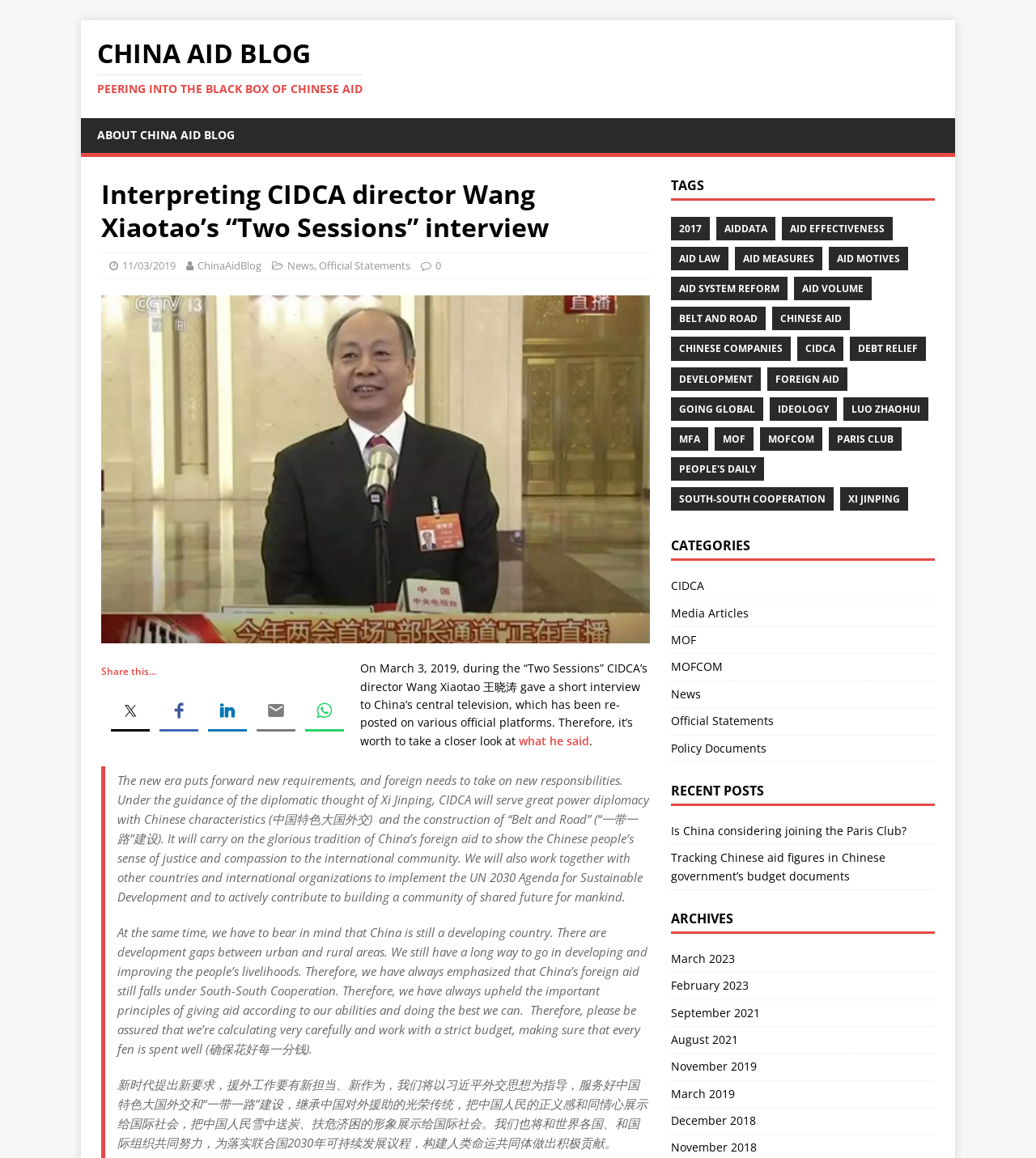What is the name of the blog?
Please interpret the details in the image and answer the question thoroughly.

The name of the blog can be found in the top-left corner of the webpage, where it says 'CHINA AID BLOG PEERING INTO THE BLACK BOX OF CHINESE AID'.